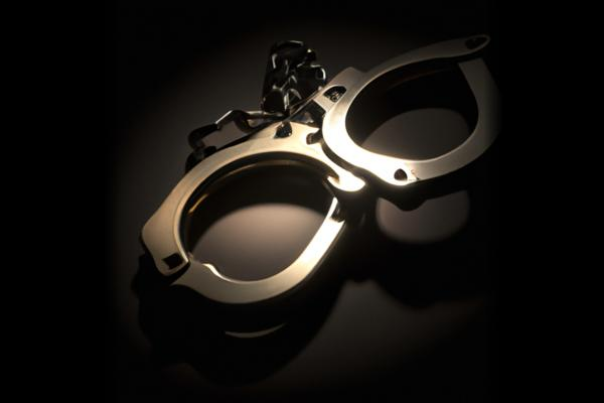Explain the image with as much detail as possible.

The image features a close-up view of a pair of metallic handcuffs, positioned dramatically against a dark backdrop. The lighting highlights the polished surface of the handcuffs, creating a striking contrast that emphasizes their reflective qualities. This visual representation is thematically tied to the overarching topic of cyber security and criminal activity, as discussed in the accompanying article about the notorious XWorm variant—a remote access Trojan that poses significant threats to global security. The handcuffs symbolize the legal and societal implications of cybersecurity threats, as law enforcement seeks to apprehend those responsible for such malicious software.